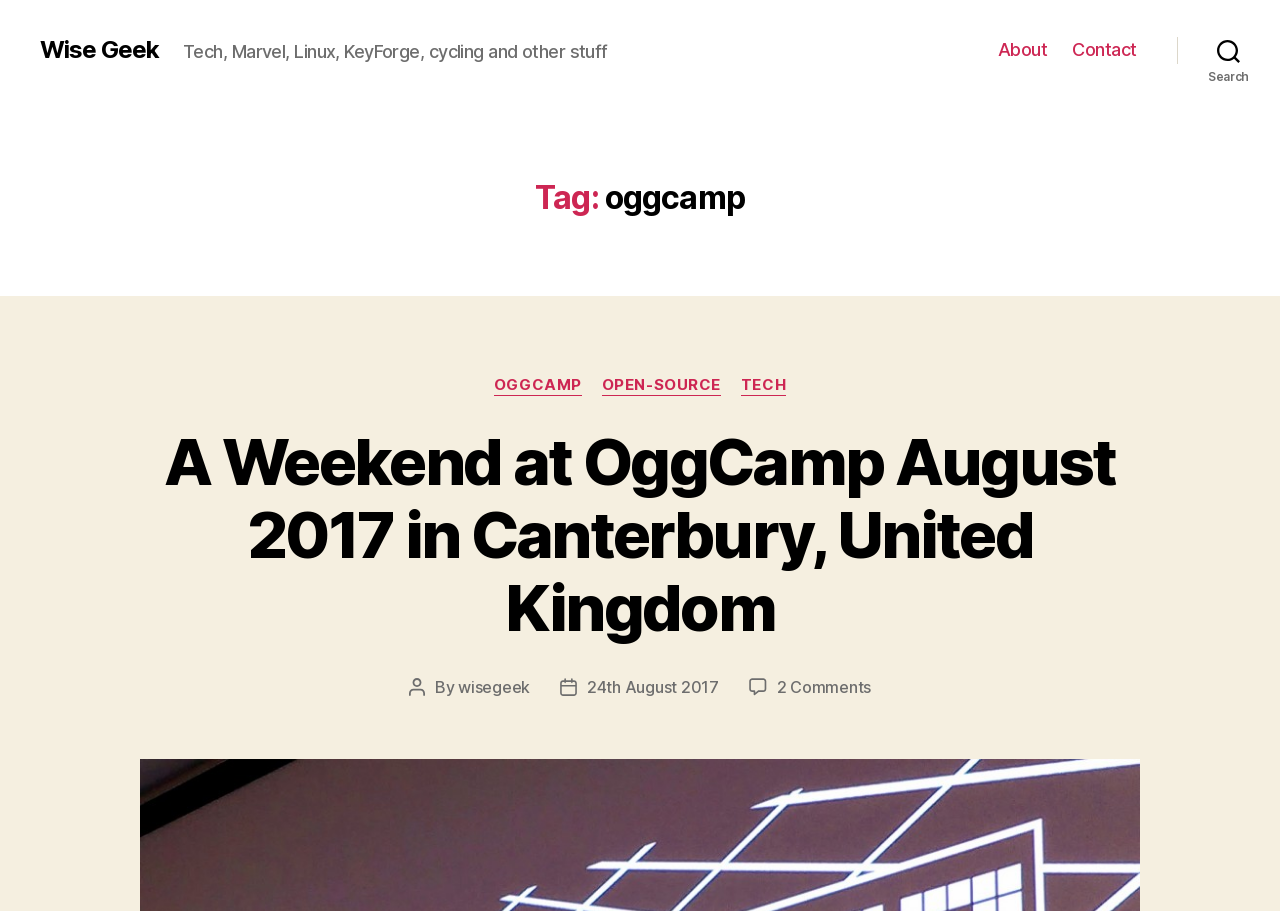Please identify the coordinates of the bounding box that should be clicked to fulfill this instruction: "search for something".

[0.92, 0.031, 1.0, 0.079]